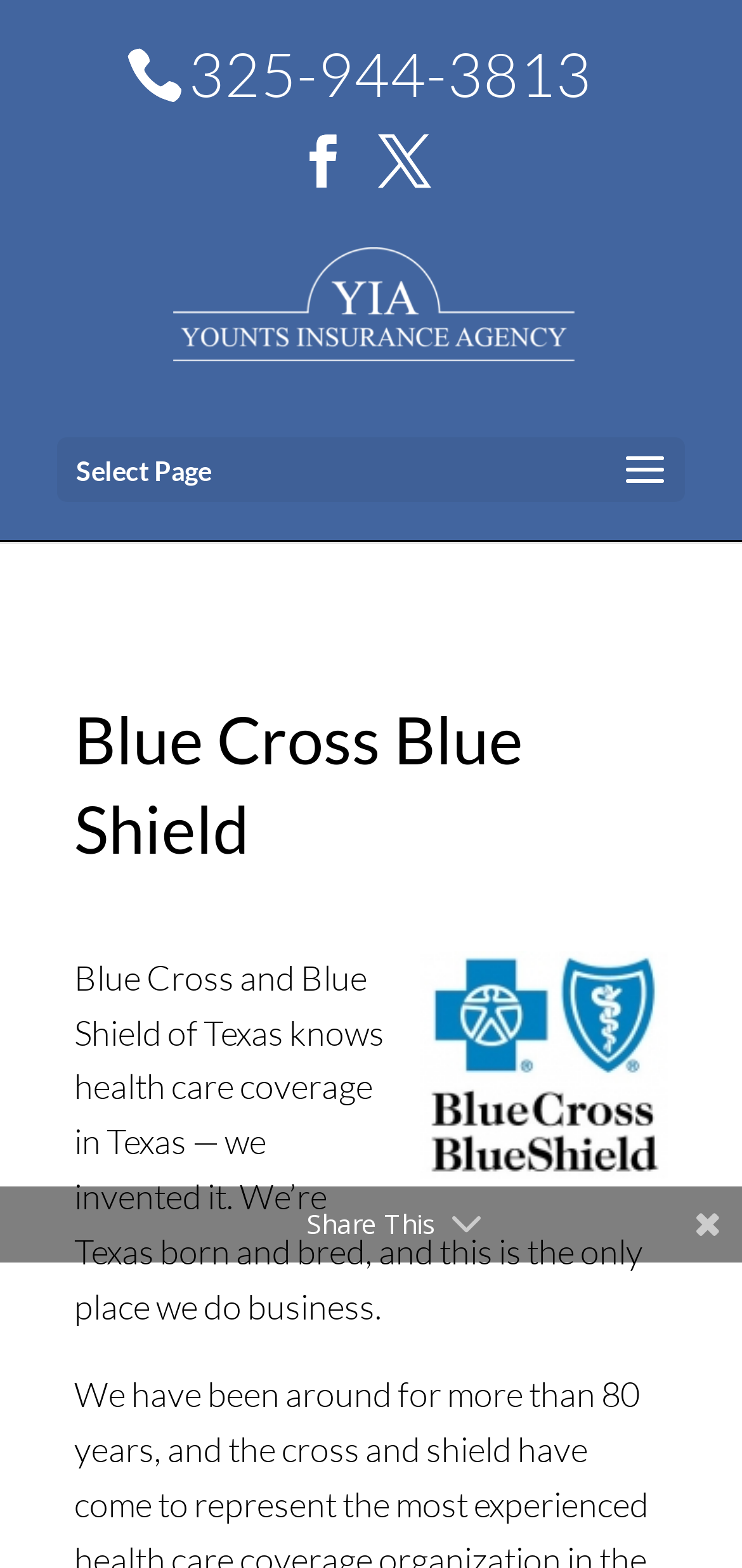What is the principal heading displayed on the webpage?

Blue Cross Blue Shield